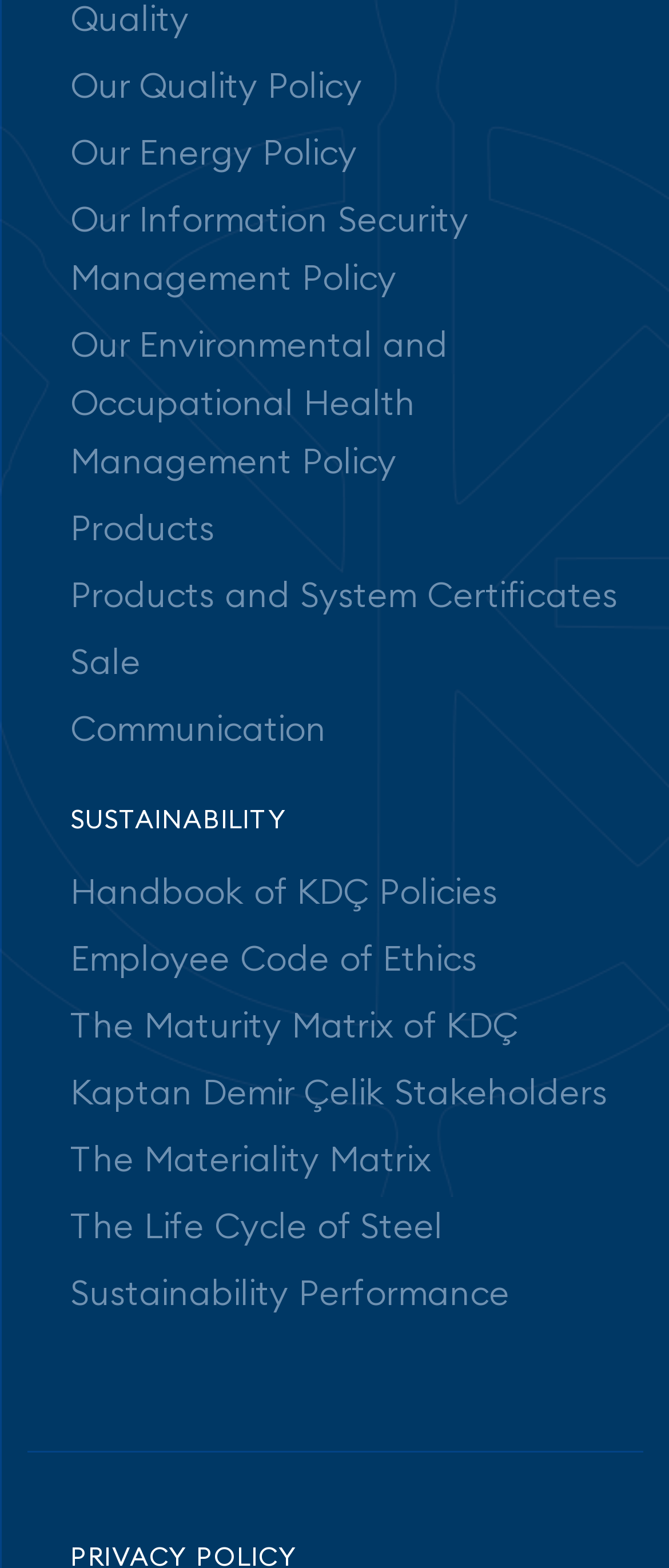Indicate the bounding box coordinates of the clickable region to achieve the following instruction: "View Our Quality Policy."

[0.105, 0.04, 0.541, 0.067]